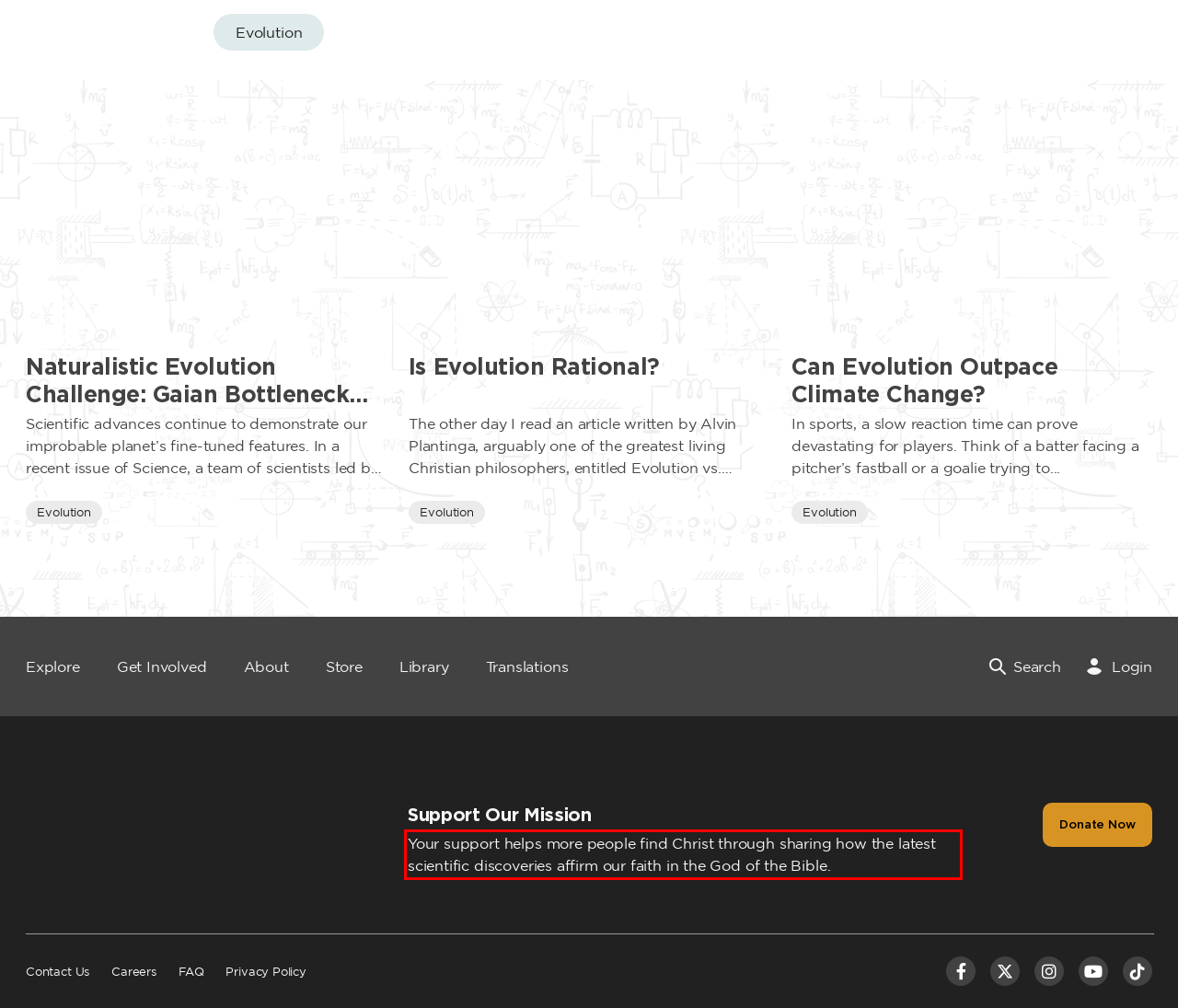Analyze the webpage screenshot and use OCR to recognize the text content in the red bounding box.

Your support helps more people find Christ through sharing how the latest scientific discoveries affirm our faith in the God of the Bible.